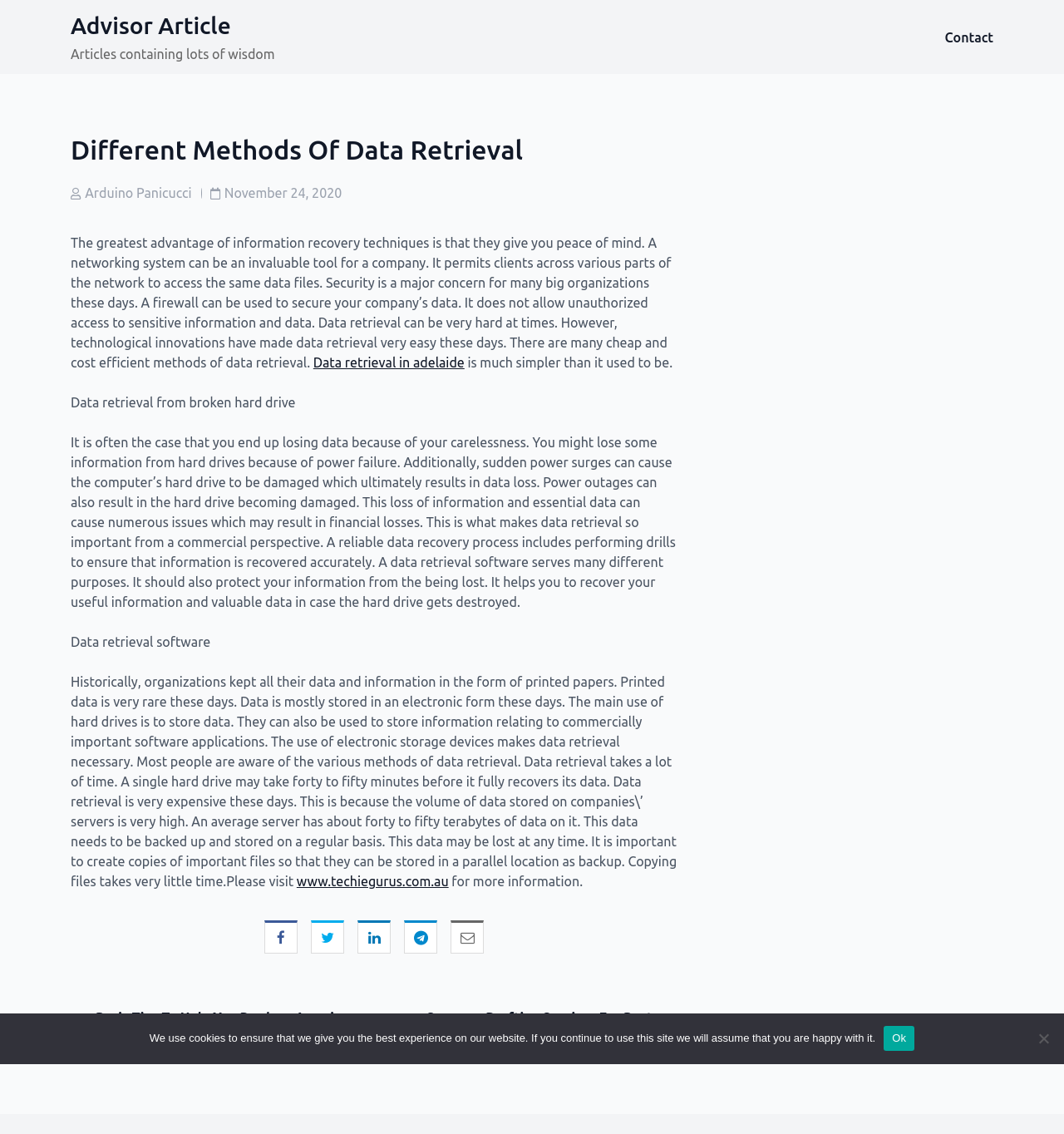Locate the bounding box coordinates of the area where you should click to accomplish the instruction: "Read the article 'Different Methods Of Data Retrieval'".

[0.066, 0.118, 0.637, 0.146]